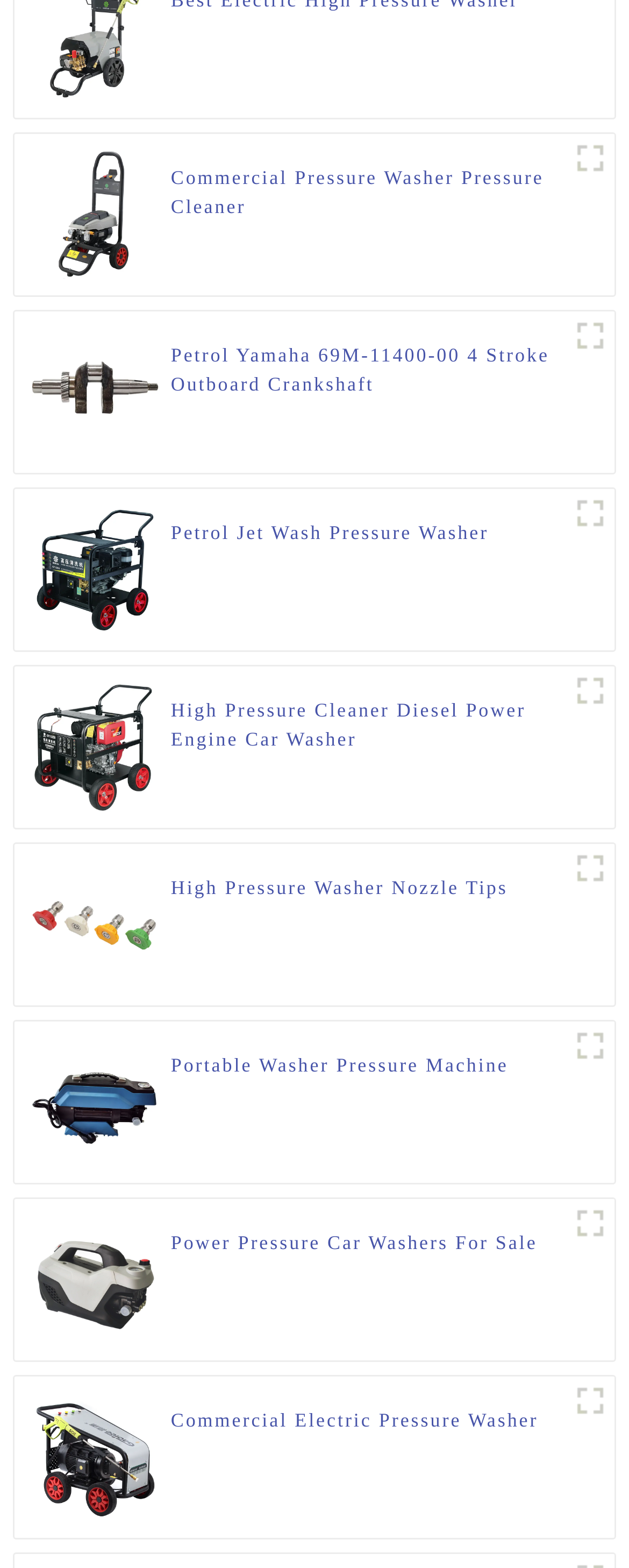What type of engine is used in the 'High Pressure Cleaner Diesel Power Engine Car Washer'?
Look at the image and construct a detailed response to the question.

The caption for the fifth figure mentions 'High Pressure Cleaner Diesel Power Engine Car Washer', which indicates that the type of engine used in this product is a diesel engine.